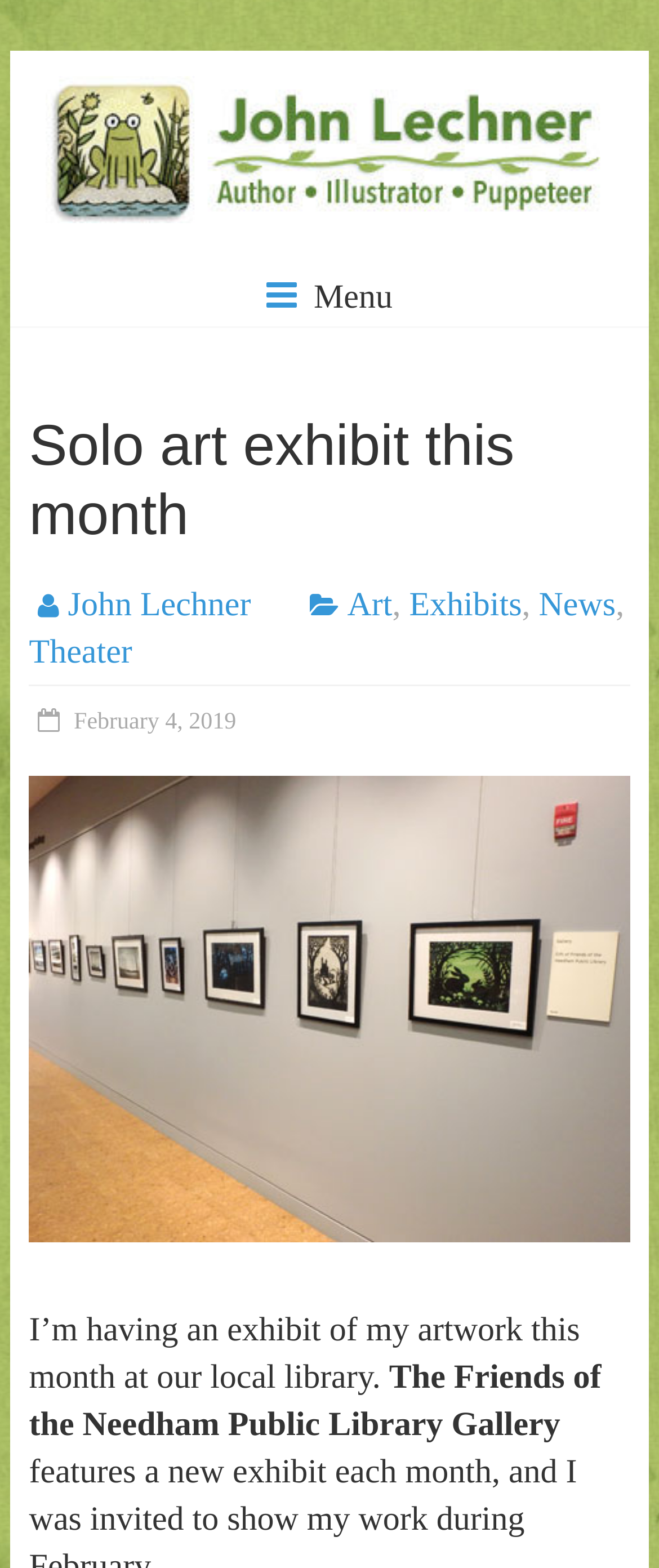Identify the bounding box coordinates of the region that needs to be clicked to carry out this instruction: "Read more about John Lechner's art". Provide these coordinates as four float numbers ranging from 0 to 1, i.e., [left, top, right, bottom].

[0.527, 0.374, 0.595, 0.397]